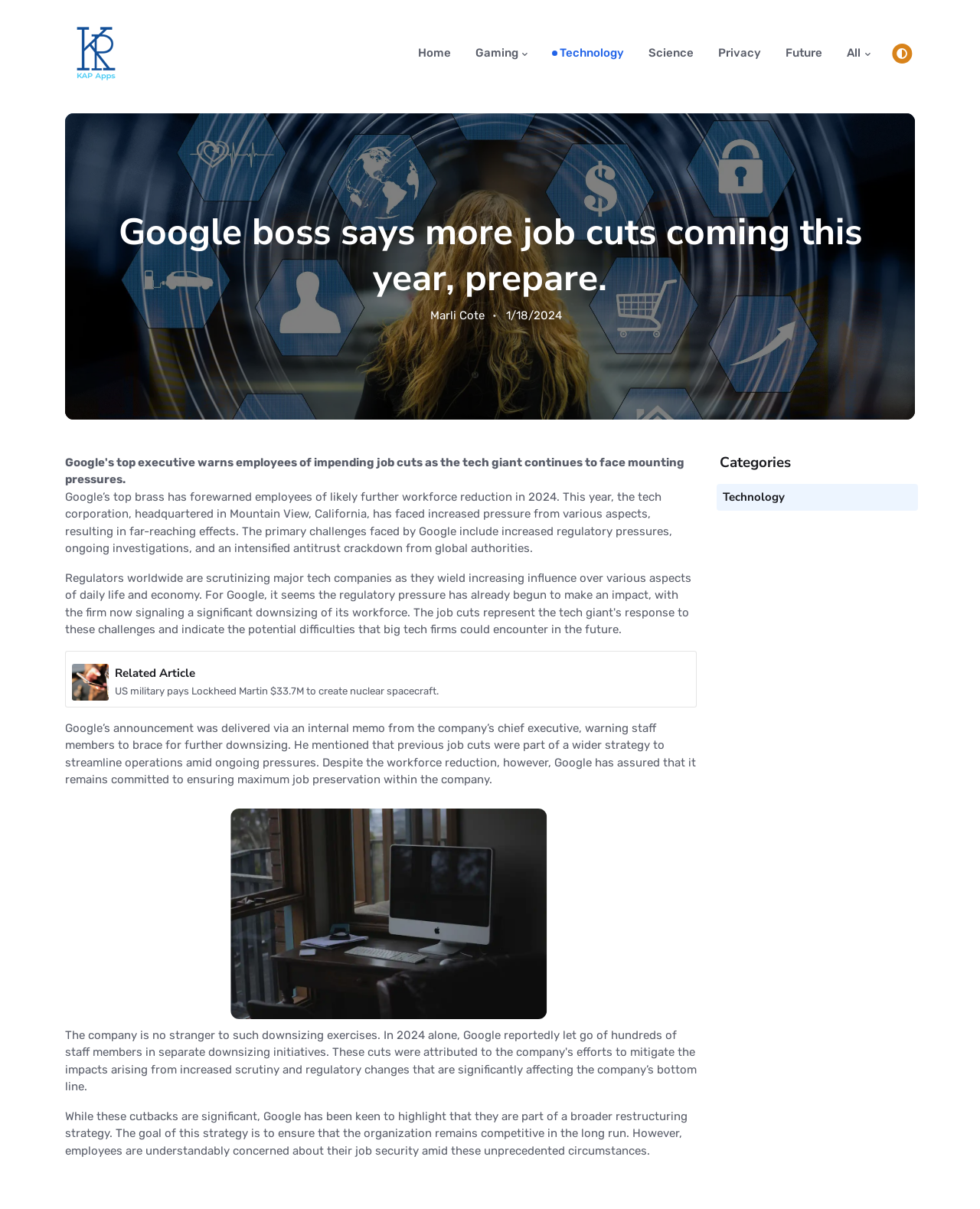Provide a thorough description of this webpage.

The webpage appears to be a news article page, with a focus on gaming and technology news. At the top, there is a navigation menu with links to different sections, including "Home", "Gaming", "Technology", "Science", "Privacy", "Future", and "All". 

Below the navigation menu, there is a prominent news article with a heading that reads "Google boss says more job cuts coming this year, prepare." The article is accompanied by an image related to the topic. The article text is divided into several paragraphs, discussing Google's announcement of potential job cuts and the company's strategy to remain competitive.

To the right of the article, there is a section with a heading "Related Article" and an image related to a different news story, about the US military paying Lockheed Martin to create nuclear spacecraft.

Further down the page, there is a section with a heading "Categories" and a subheading "Technology", which links to the technology section of the website. The page also features an advertisement iframe at the bottom.

There are several images on the page, including the Kap Apps logo at the top left, and an image related to the Google job cuts article. The page also features several links to different sections and articles, as well as a button with a search icon at the top right.